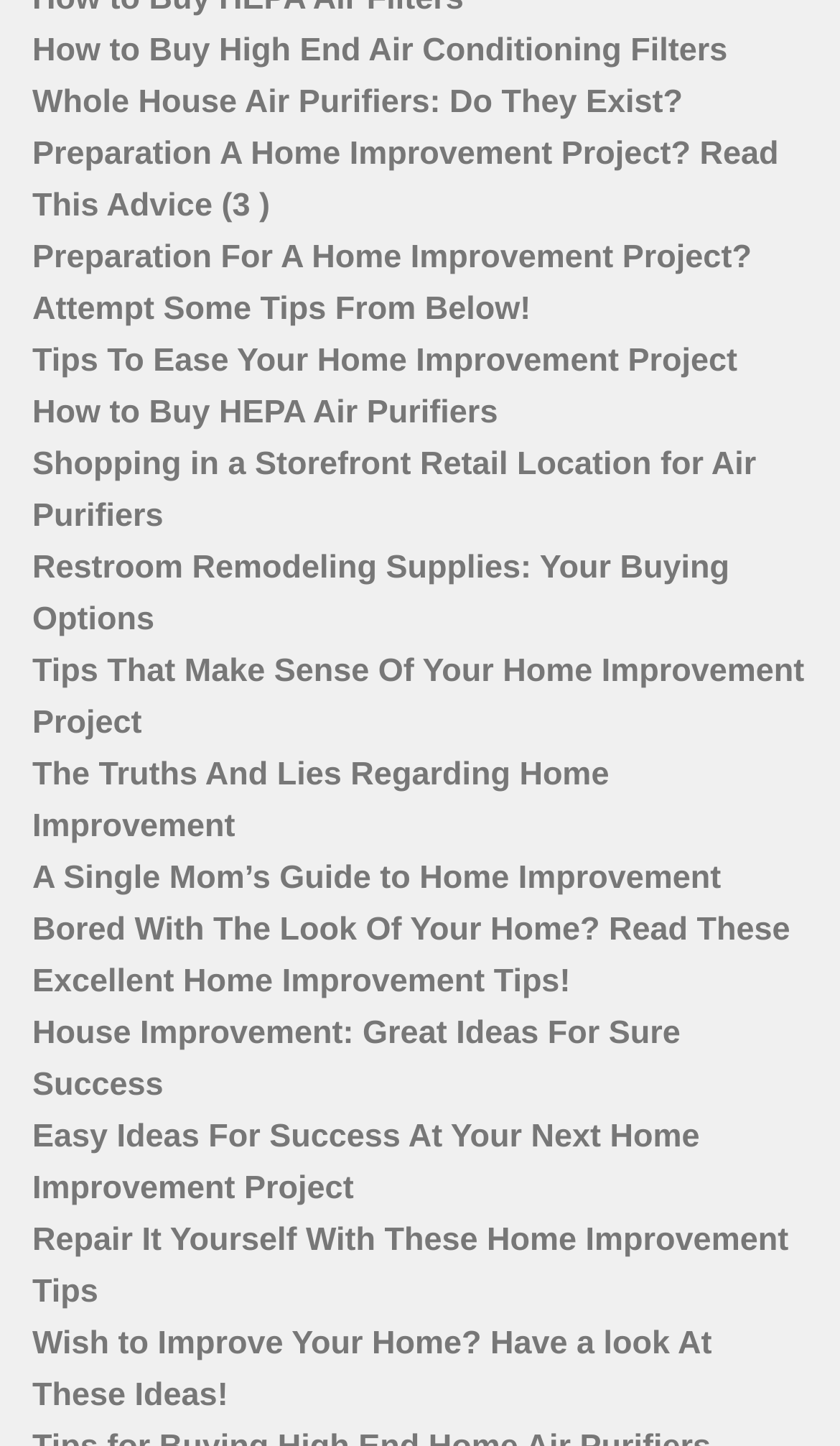Are the links on this webpage related to each other? Observe the screenshot and provide a one-word or short phrase answer.

Yes